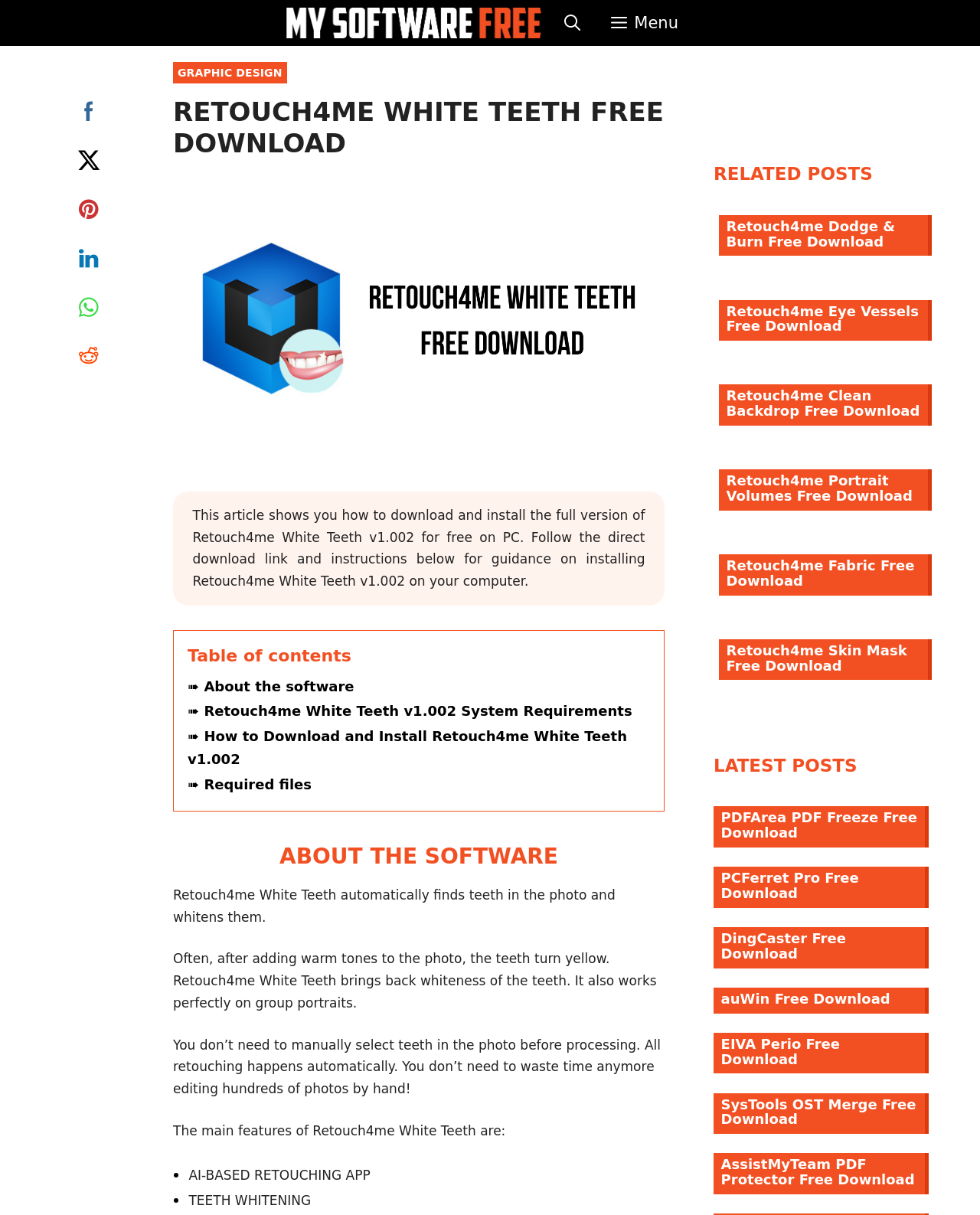Locate the bounding box coordinates of the segment that needs to be clicked to meet this instruction: "Click on the 'GRAPHIC DESIGN' category".

[0.177, 0.051, 0.293, 0.069]